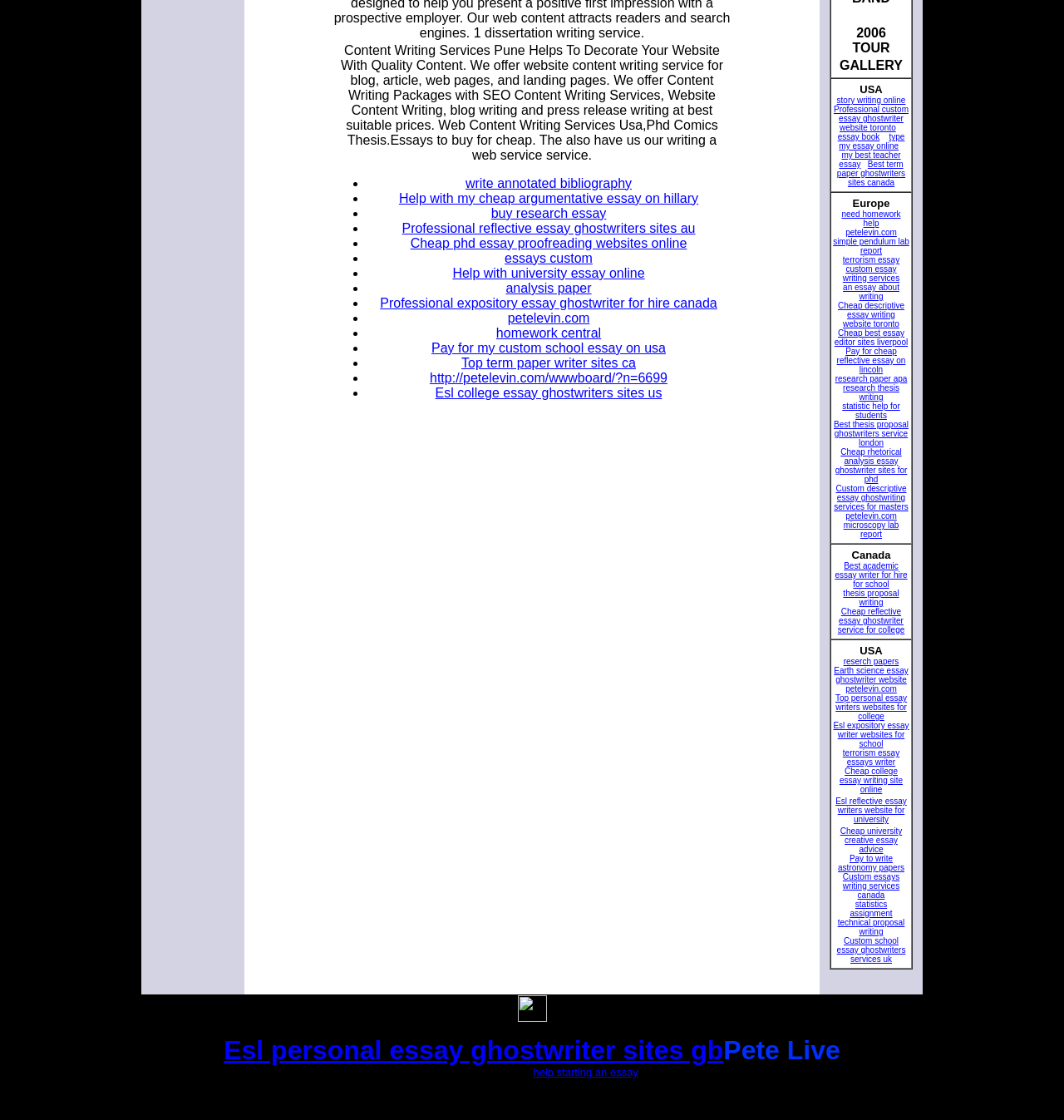Please indicate the bounding box coordinates for the clickable area to complete the following task: "visit need homework help". The coordinates should be specified as four float numbers between 0 and 1, i.e., [left, top, right, bottom].

[0.791, 0.187, 0.847, 0.203]